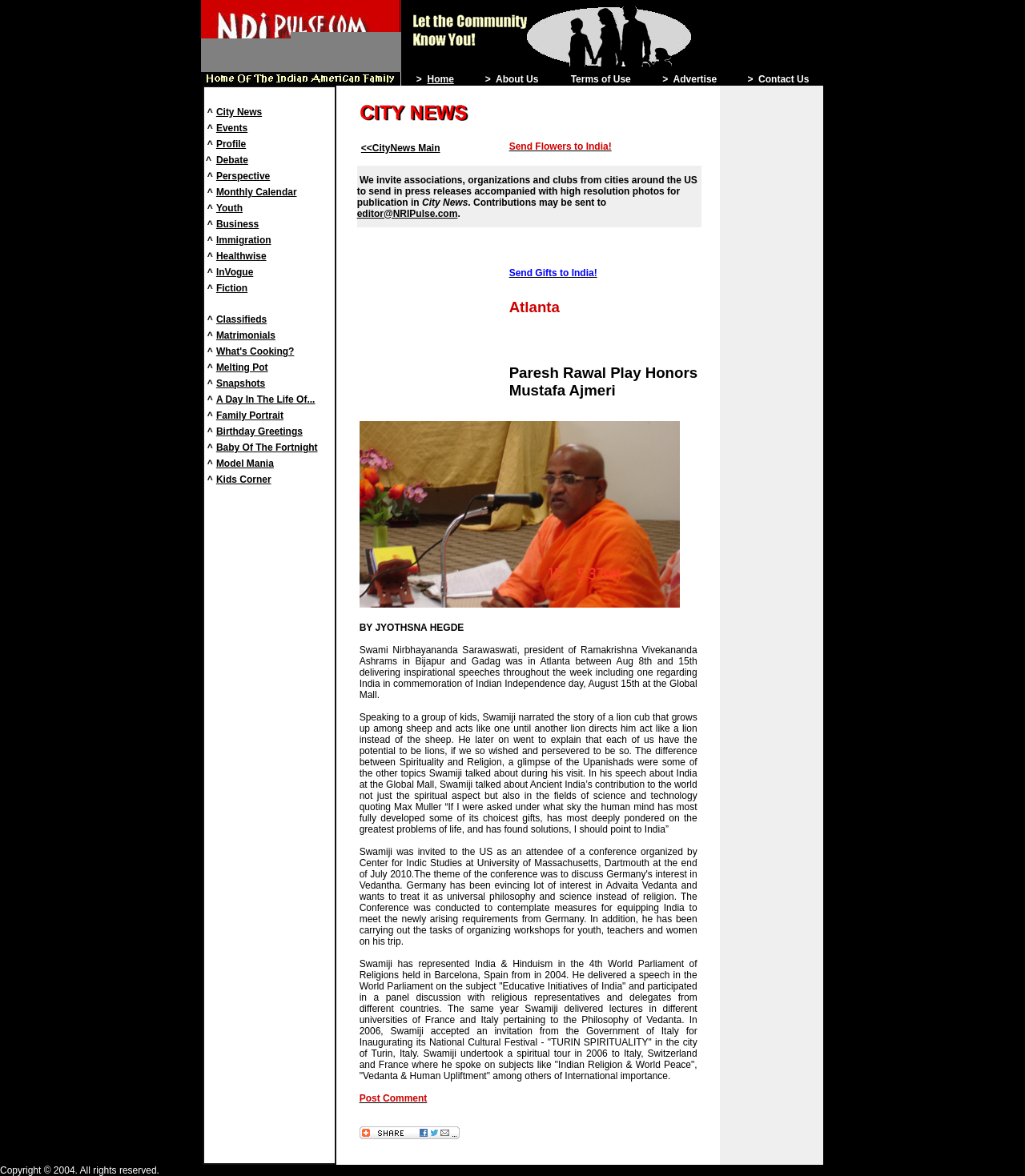Bounding box coordinates are specified in the format (top-left x, top-left y, bottom-right x, bottom-right y). All values are floating point numbers bounded between 0 and 1. Please provide the bounding box coordinate of the region this sentence describes: Send Flowers to India!

[0.497, 0.12, 0.597, 0.129]